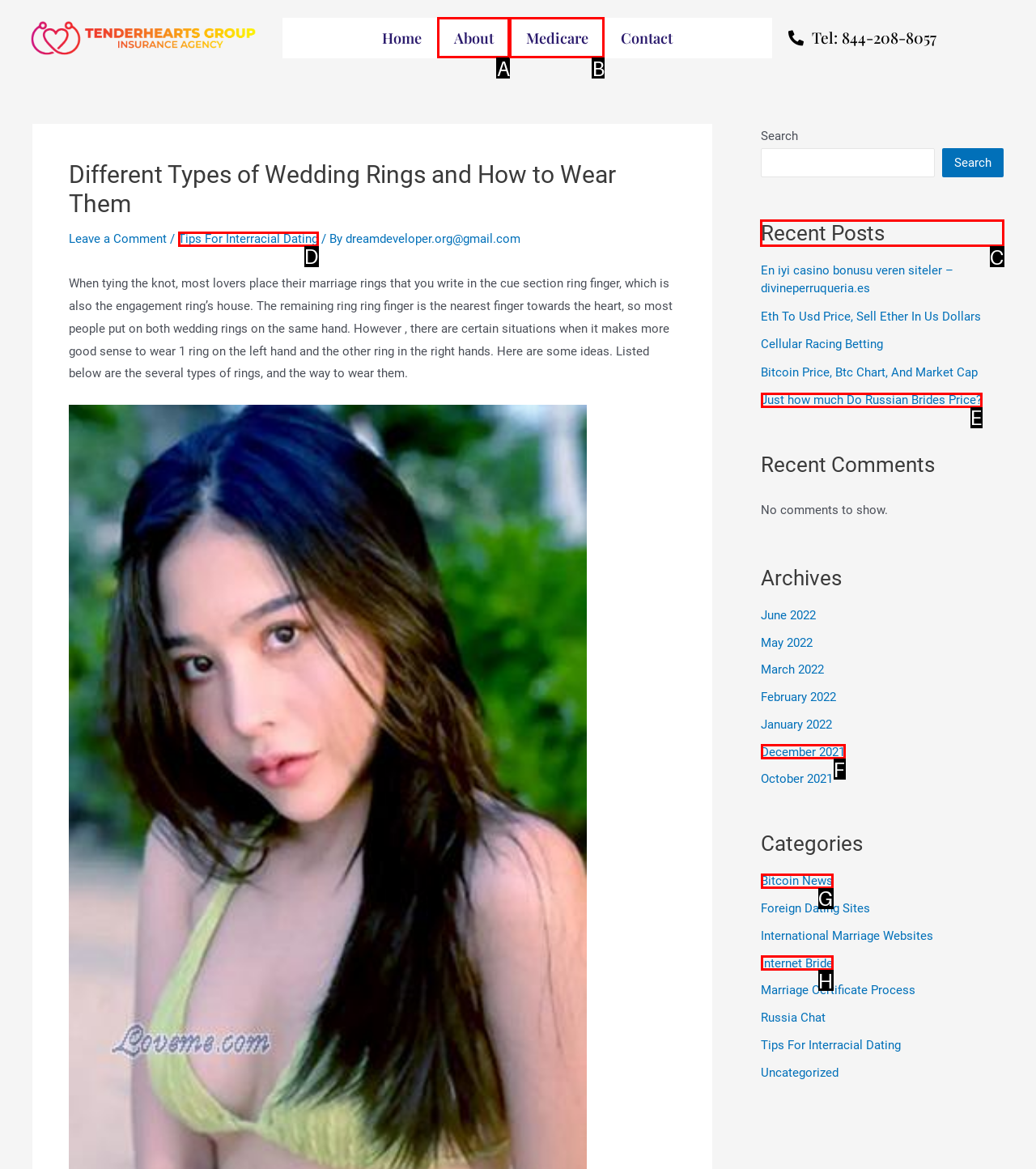Choose the UI element you need to click to carry out the task: View recent posts.
Respond with the corresponding option's letter.

C